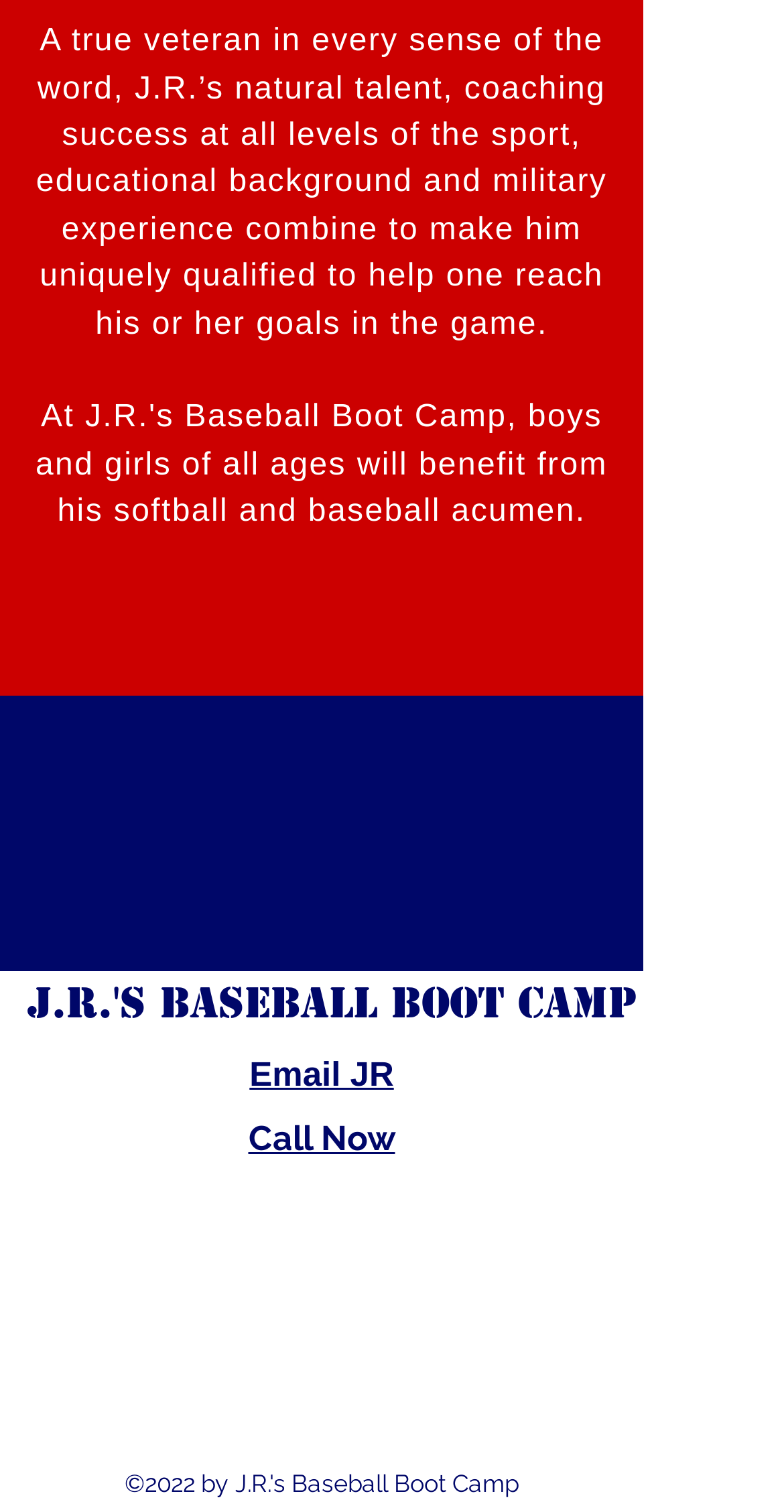What is the call-to-action on the webpage?
Refer to the image and provide a concise answer in one word or phrase.

Call Now